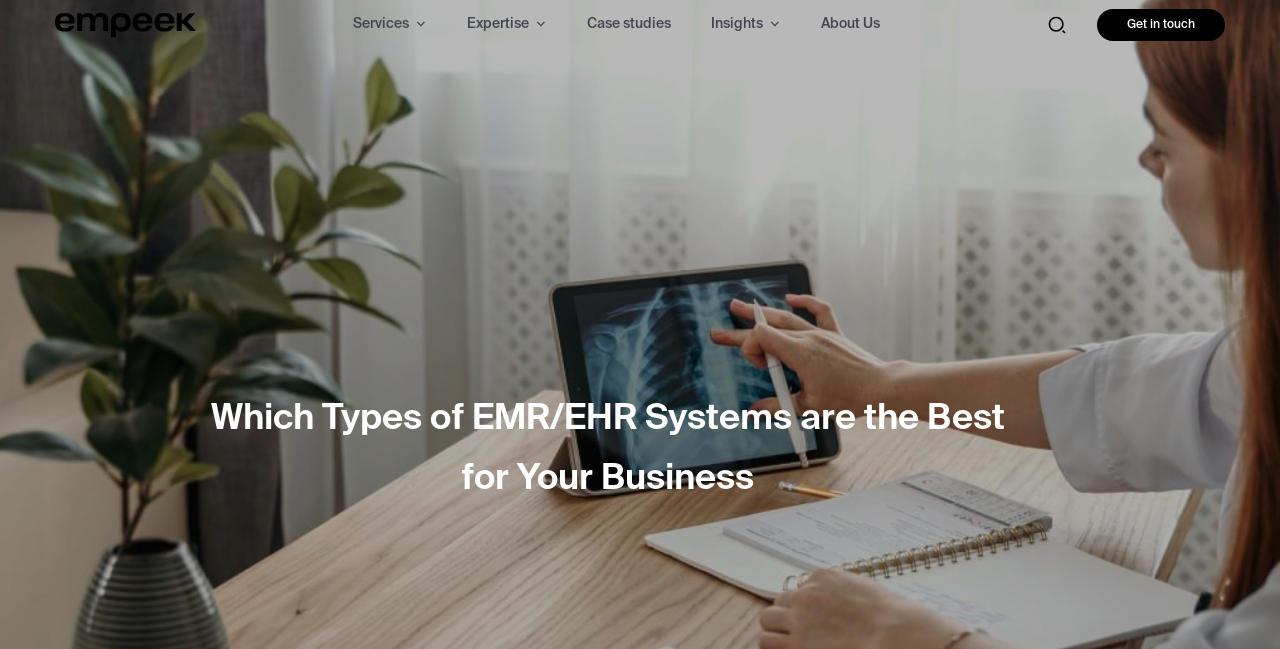Bounding box coordinates should be provided in the format (top-left x, top-left y, bottom-right x, bottom-right y) with all values between 0 and 1. Identify the bounding box for this UI element: Get in touch

[0.857, 0.014, 0.957, 0.063]